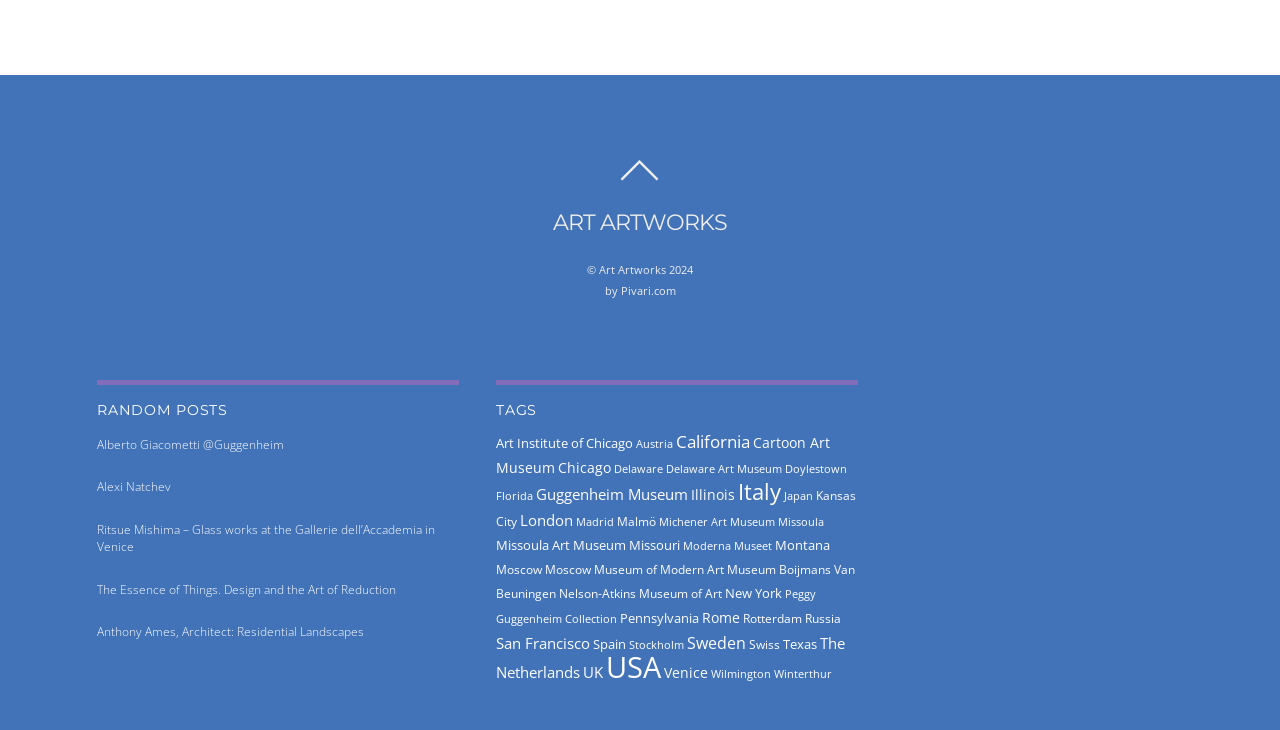How many items are related to California?
Can you offer a detailed and complete answer to this question?

On the webpage, there is a link 'California (106 items)' under the 'TAGS' heading, which indicates that there are 106 items related to California.